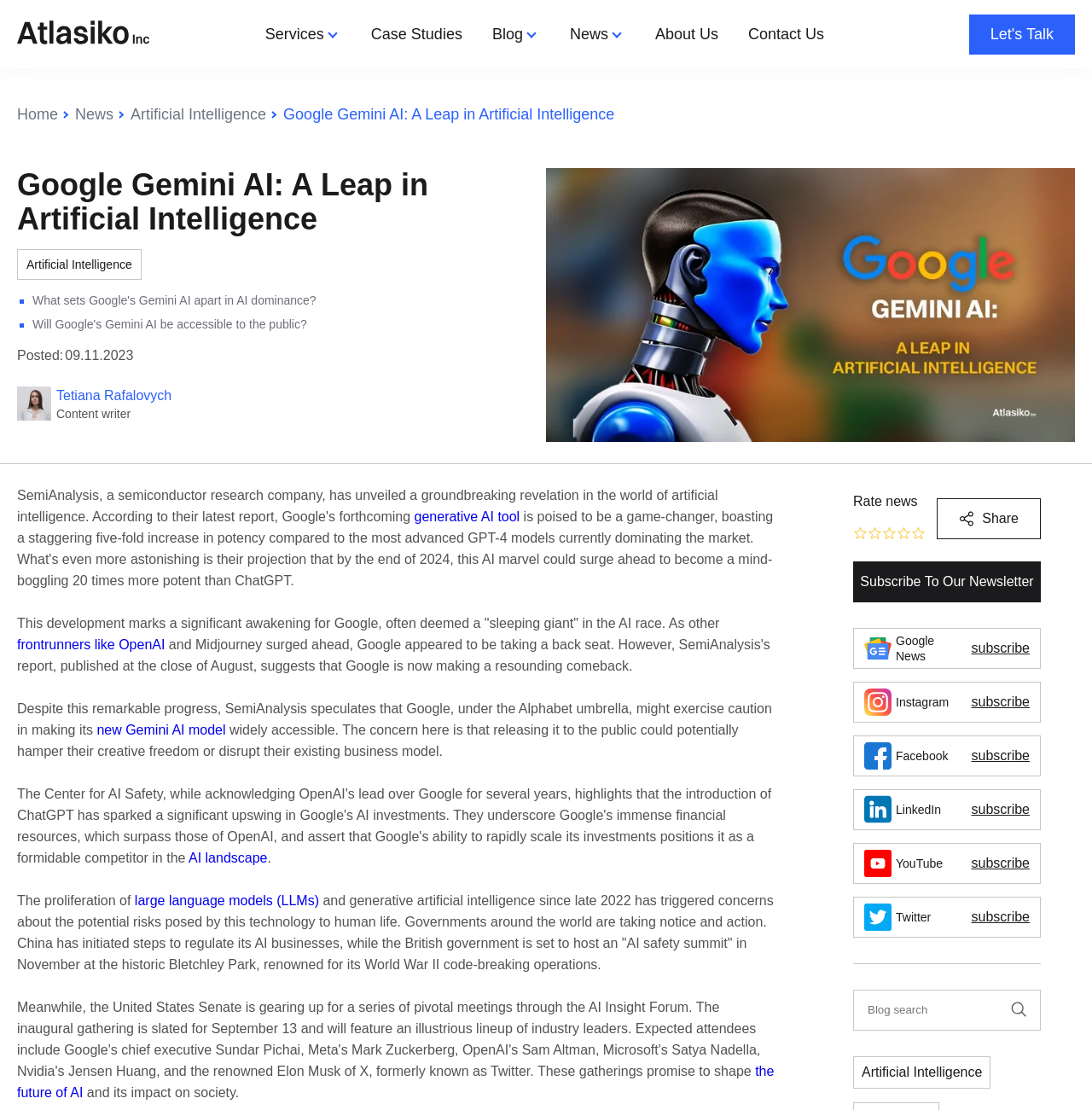Using the element description Google News Subscribe, predict the bounding box coordinates for the UI element. Provide the coordinates in (top-left x, top-left y, bottom-right x, bottom-right y) format with values ranging from 0 to 1.

[0.782, 0.566, 0.952, 0.602]